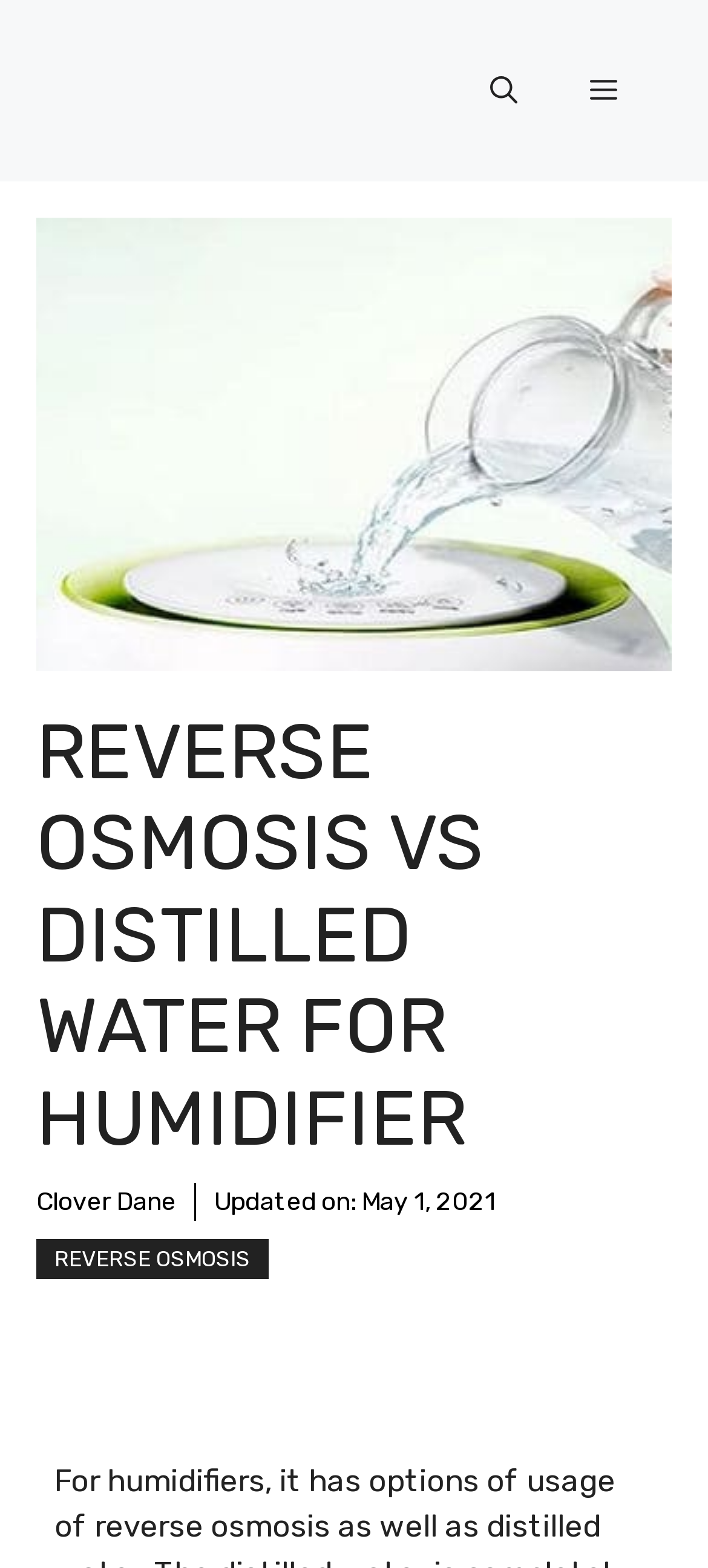What type of image is on this webpage?
Kindly offer a detailed explanation using the data available in the image.

The webpage contains an image with a caption 'Reverse Osmosis Vs Distilled Water For Humidifier', which indicates that the image is related to humidifiers and the comparison of reverse osmosis and distilled water for humidifiers.